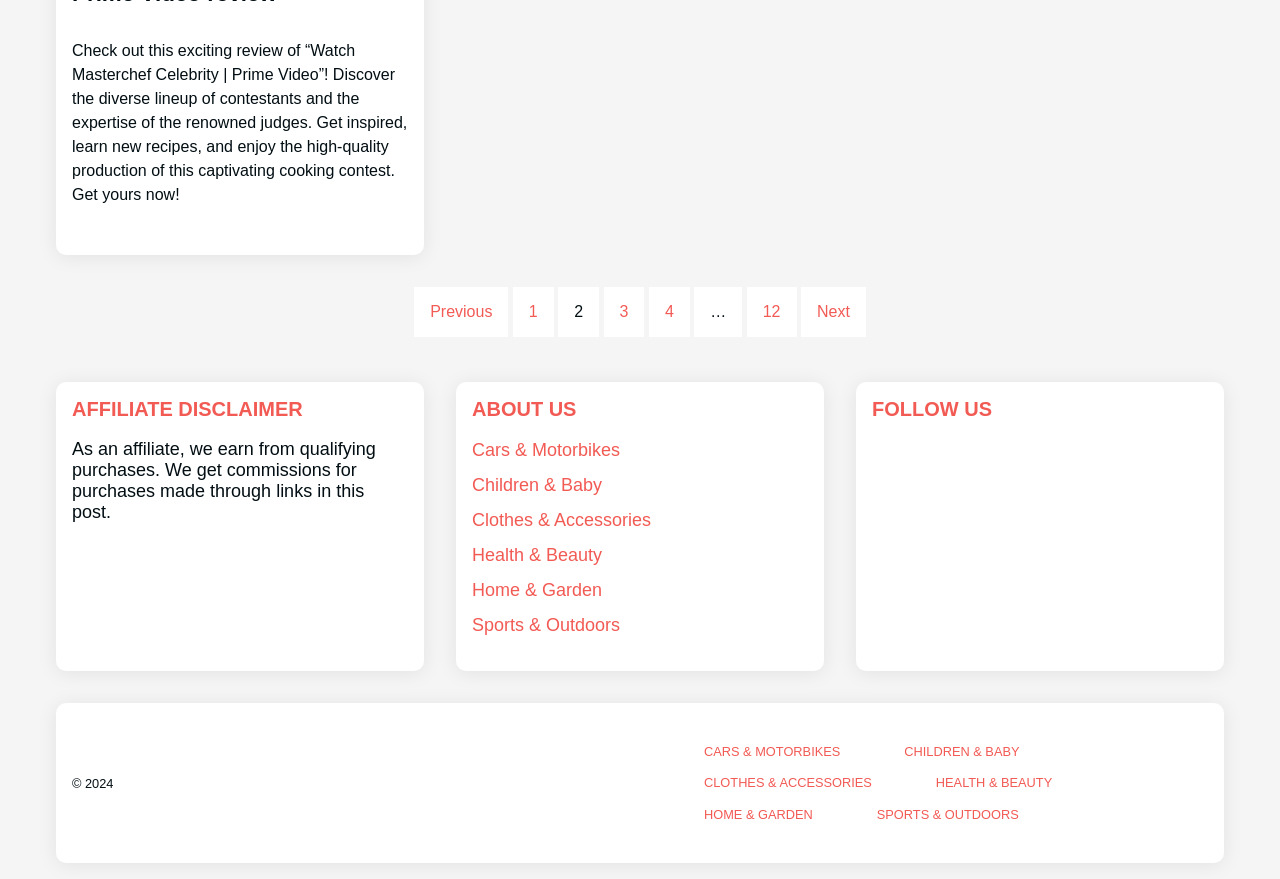Find and provide the bounding box coordinates for the UI element described with: "Cars & Motorbikes".

[0.55, 0.846, 0.656, 0.863]